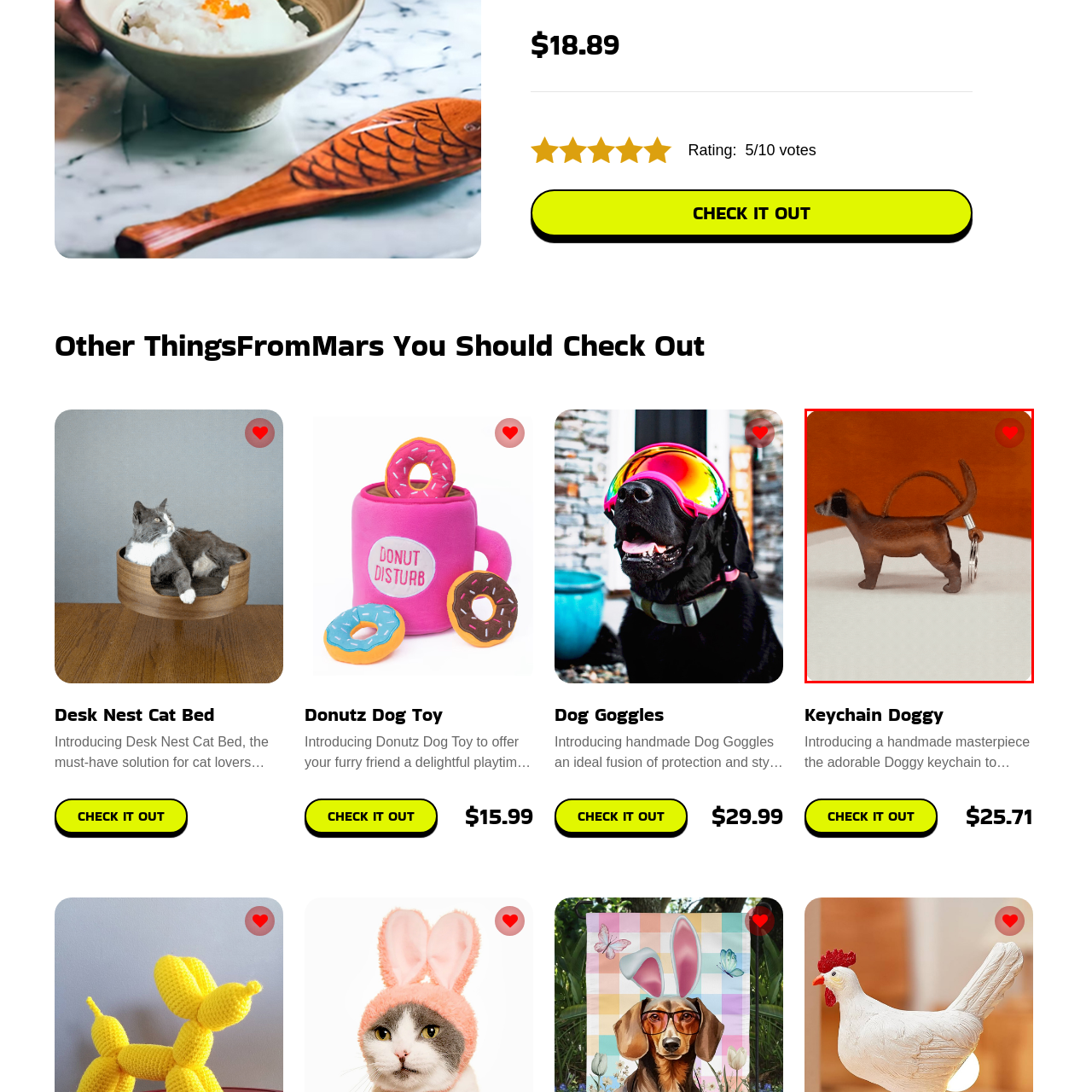Thoroughly describe the scene captured inside the red-bordered image.

The image features a charming handmade keychain shaped like a dog, showcasing a detailed and realistic design. This delightful accessory, known as the "Keychain Doggy," is perfect for animal lovers looking to add a unique touch to their personal style. Complementing its cute appearance, the keychain is crafted with meticulous care, making it both an adorable and functional item for everyday use. The keychain is ideal for attaching to bags or keys, enhancing their charm with its playful dog motif. Priced at $25.71, this delightful piece is a fantastic gift for anyone who appreciates handmade artistry and loves dogs.